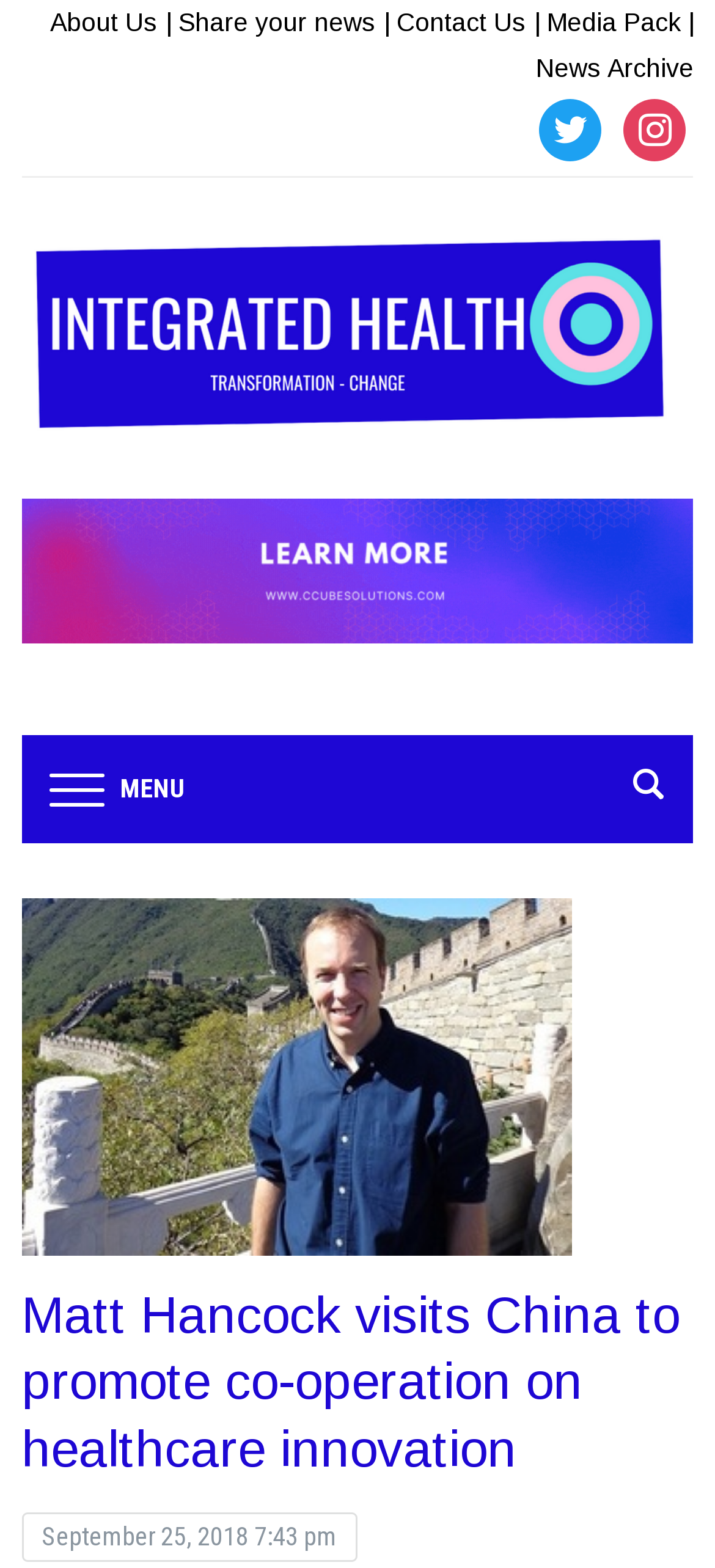Point out the bounding box coordinates of the section to click in order to follow this instruction: "log in".

None